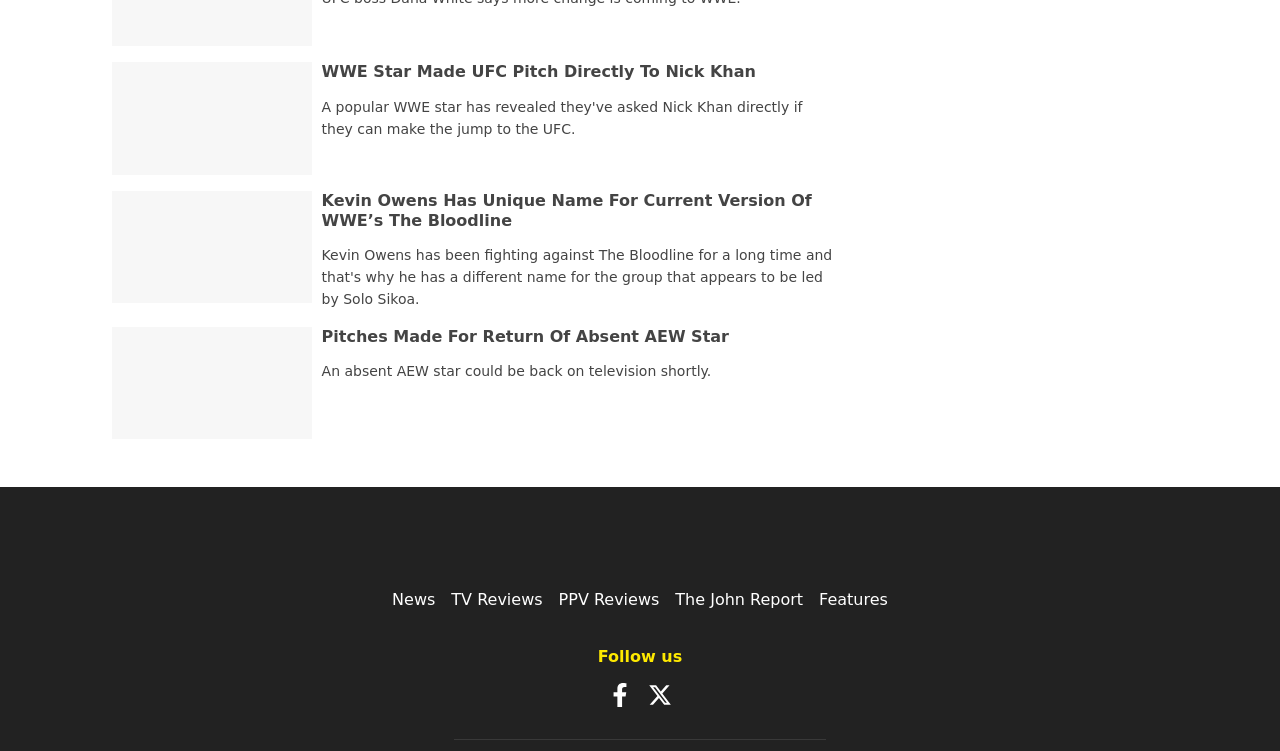Please find the bounding box for the UI component described as follows: "PPV Reviews".

[0.436, 0.786, 0.515, 0.812]